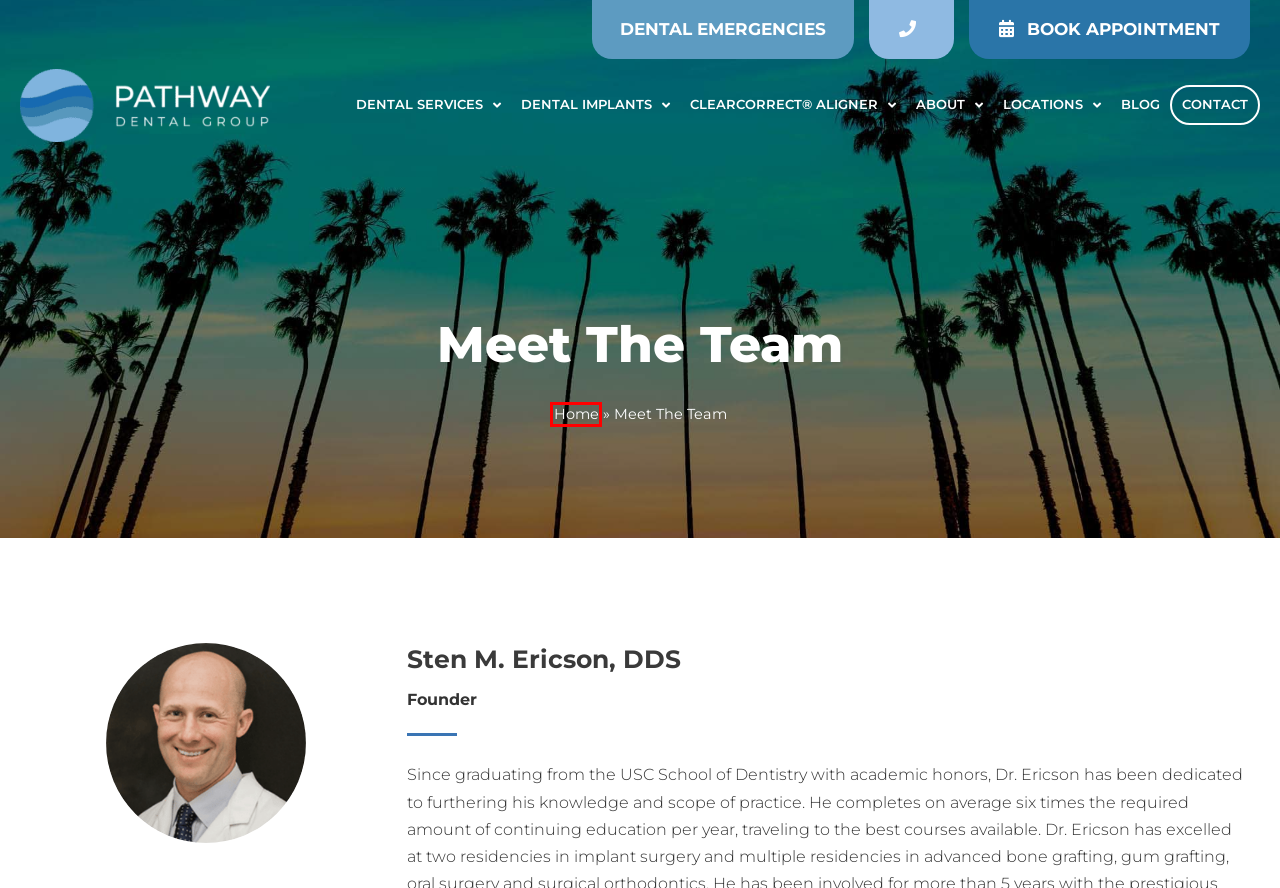Given a screenshot of a webpage with a red bounding box highlighting a UI element, determine which webpage description best matches the new webpage that appears after clicking the highlighted element. Here are the candidates:
A. Website Accessibility | Pathway Dental Group
B. Blog | Pathway Dental Group
C. Dentist in Santa Barbara, Santa Maria & Lompoc, CA. | Pathway Dental Group
D. Contact | Pathway Dental Group
E. Create an appointment | NexHealth
F. ClearCorrect® Clear Aligners Treatment | Pathway Dental Group
G. 3 Dental Offices in Central Coast, CA | Pathway Dental Group
H. Dental Implants in Santa Barbara & More | Pathway Dental Group

C